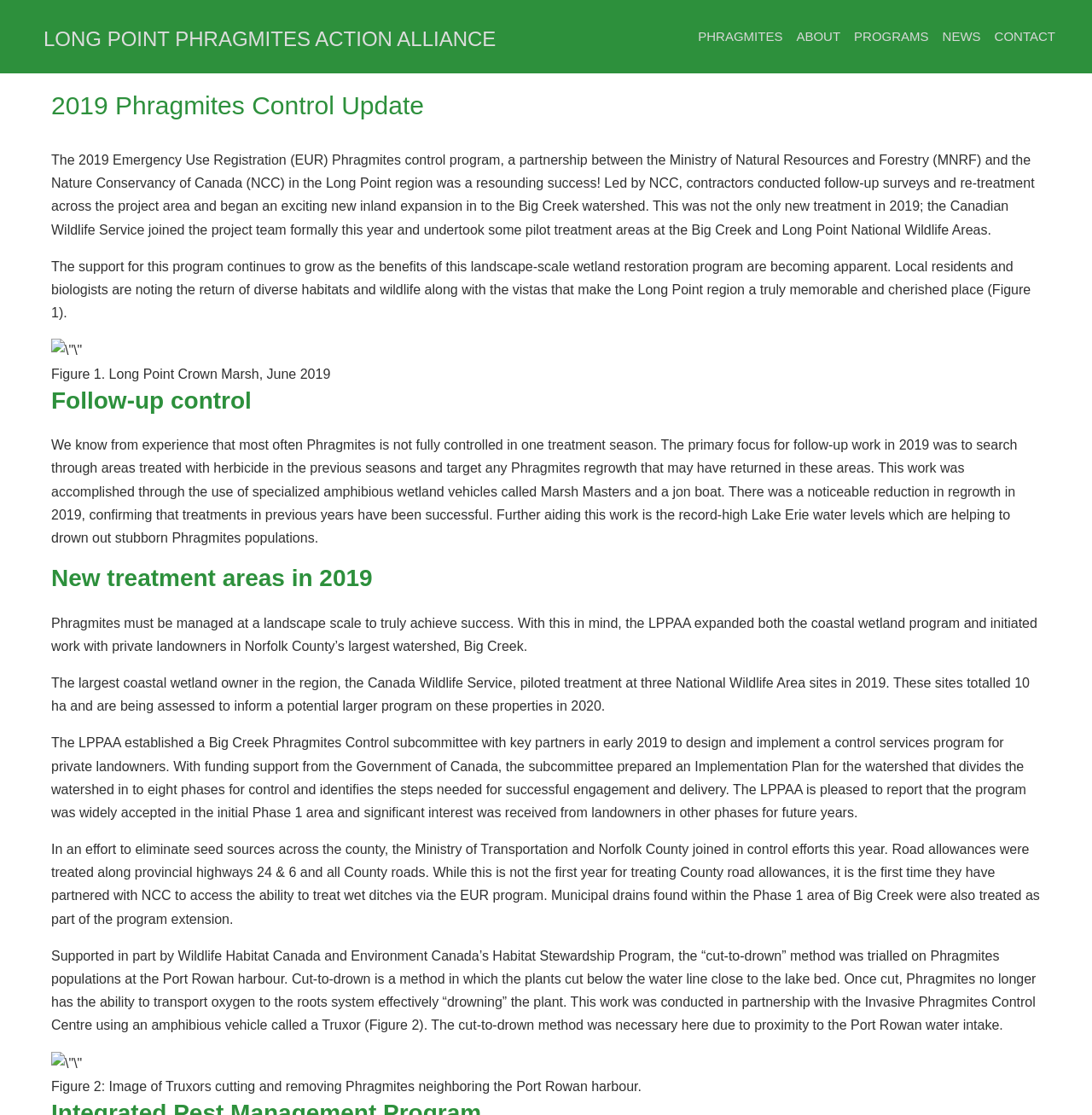Generate a comprehensive description of the webpage.

The webpage is about the 2019 Phragmites Control Update by the Long Point Phragmites Action Alliance. At the top, there is a link to the alliance's homepage, followed by a navigation menu with links to Phragmites, About, Programs, News, and Contact.

Below the navigation menu, there is a header section with a title "2019 Phragmites Control Update". The main content of the webpage is divided into sections, each with a heading. The first section describes the success of the 2019 Emergency Use Registration (EUR) Phragmites control program, which was a partnership between the Ministry of Natural Resources and Forestry and the Nature Conservancy of Canada. This section includes a figure with a caption "Figure 1. Long Point Crown Marsh, June 2019".

The next section is about follow-up control, which involved searching for and treating Phragmites regrowth in areas previously treated with herbicide. This section is followed by a section on new treatment areas in 2019, which includes information about the expansion of the coastal wetland program and the initiation of work with private landowners in Norfolk County's largest watershed, Big Creek.

The webpage also includes sections on the establishment of a Big Creek Phragmites Control subcommittee, the treatment of road allowances and municipal drains, and the trial of the "cut-to-drown" method on Phragmites populations at the Port Rowan harbour. This last section includes a figure with a caption "Figure 2: Image of Truxors cutting and removing Phragmites neighboring the Port Rowan harbour".

Throughout the webpage, there are several blocks of text that provide detailed information about the Phragmites control program, its successes, and its future plans. The text is accompanied by two figures, each with a caption, which provide visual illustrations of the program's activities.